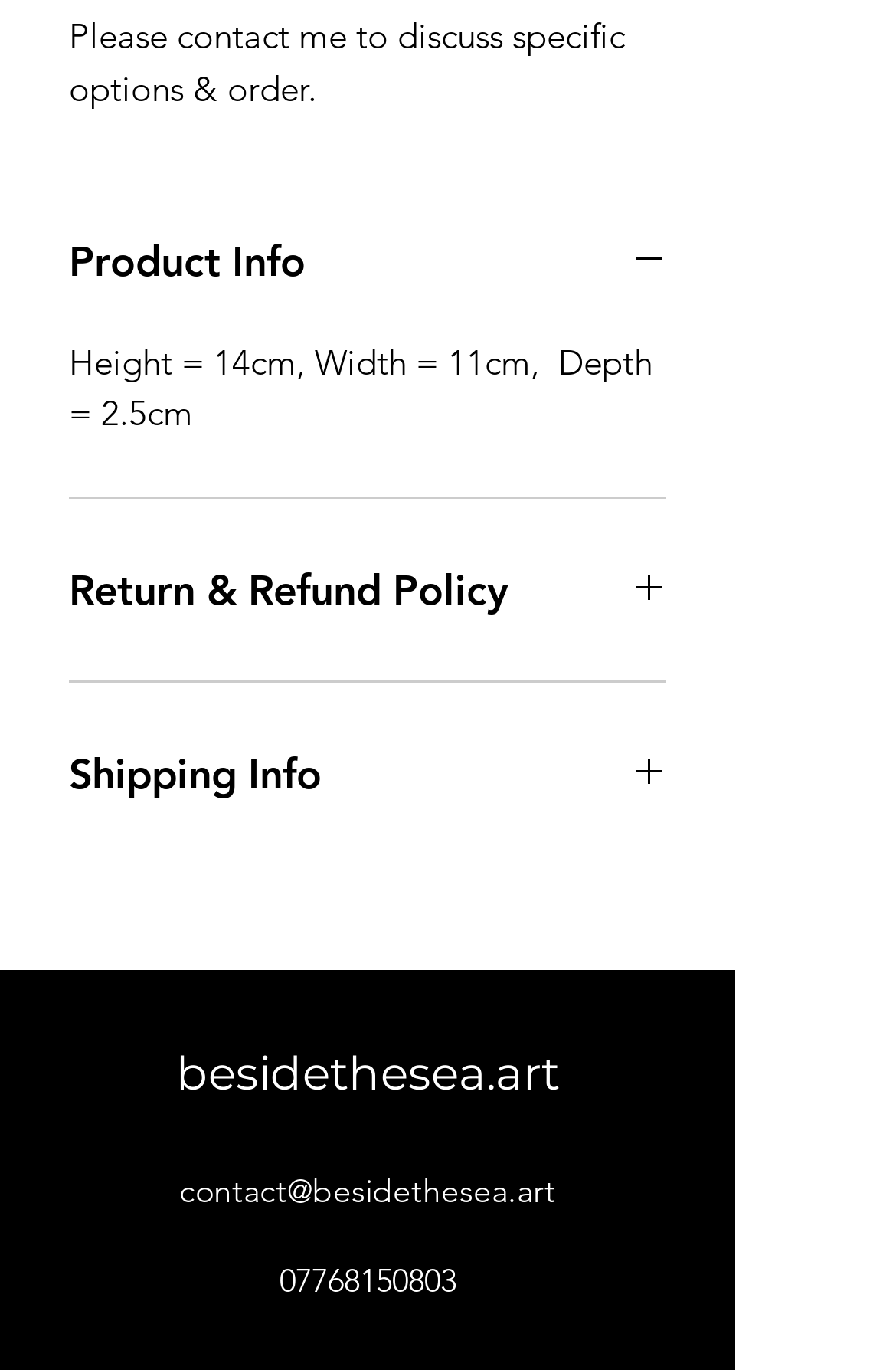Based on the element description, predict the bounding box coordinates (top-left x, top-left y, bottom-right x, bottom-right y) for the UI element in the screenshot: Product Info

[0.077, 0.164, 0.744, 0.217]